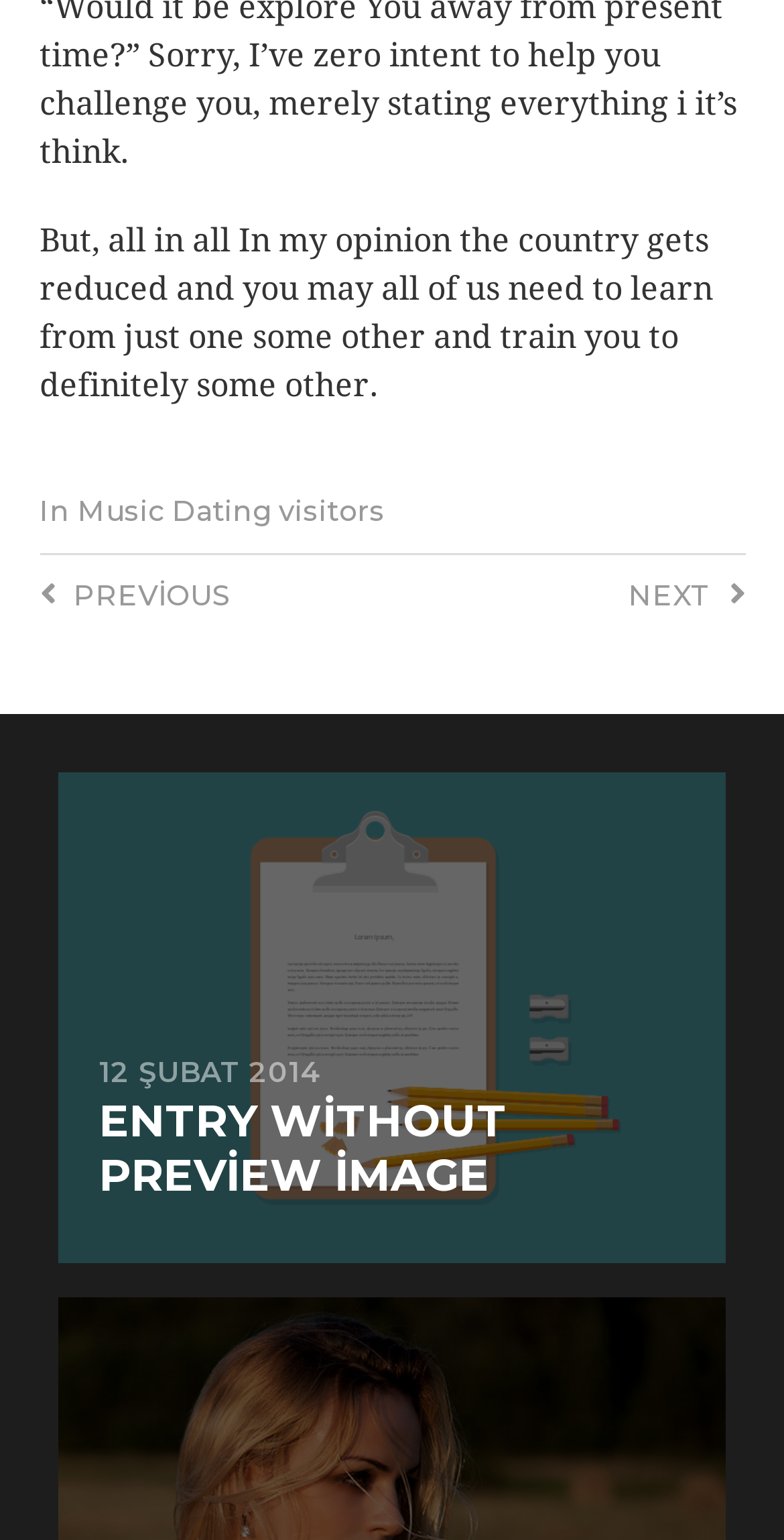Using the provided element description: "Next Post", determine the bounding box coordinates of the corresponding UI element in the screenshot.

[0.801, 0.374, 0.95, 0.398]